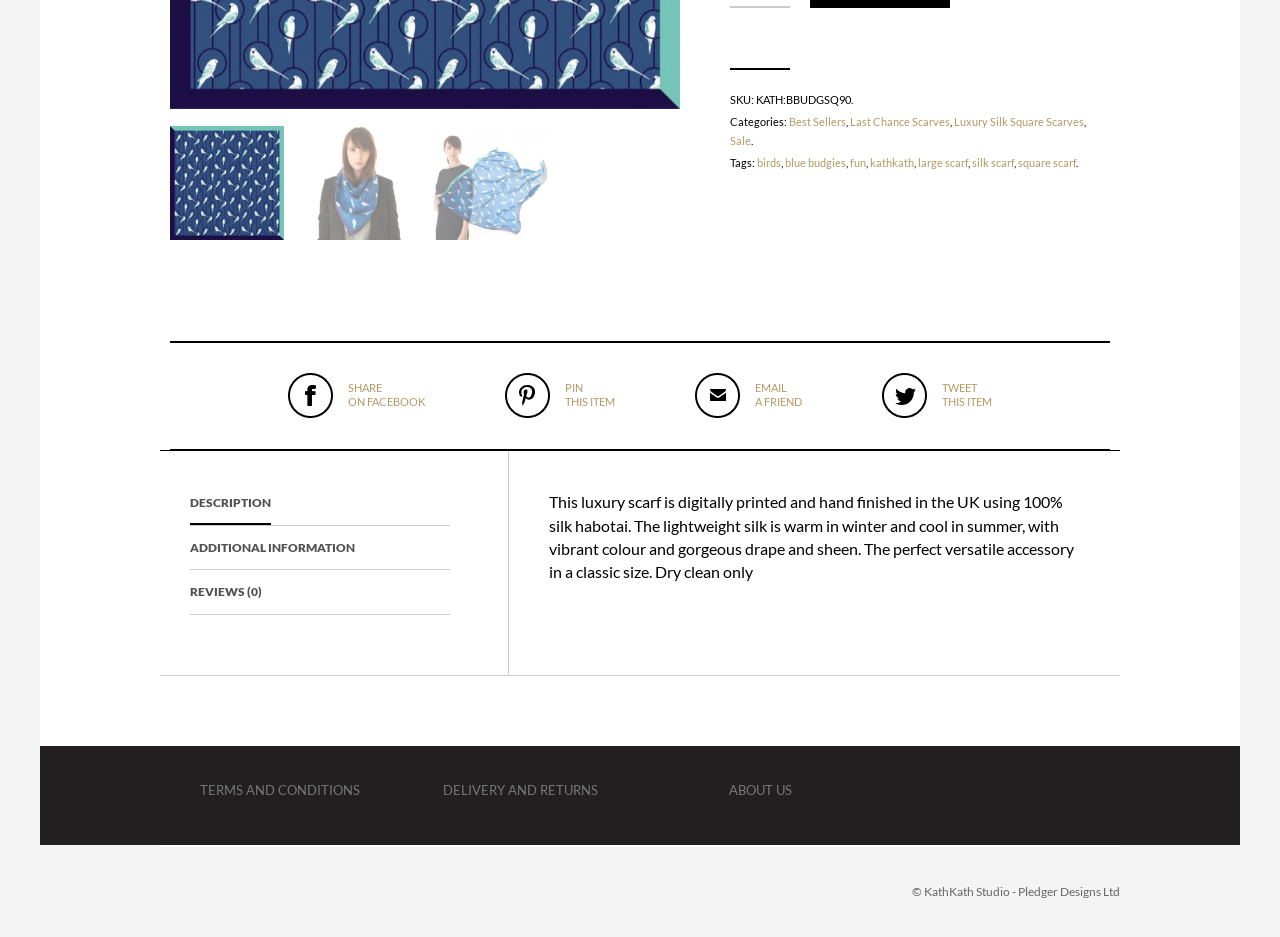Identify the bounding box coordinates for the UI element described as follows: Luxury Silk Square Scarves. Use the format (top-left x, top-left y, bottom-right x, bottom-right y) and ensure all values are floating point numbers between 0 and 1.

[0.745, 0.122, 0.847, 0.136]